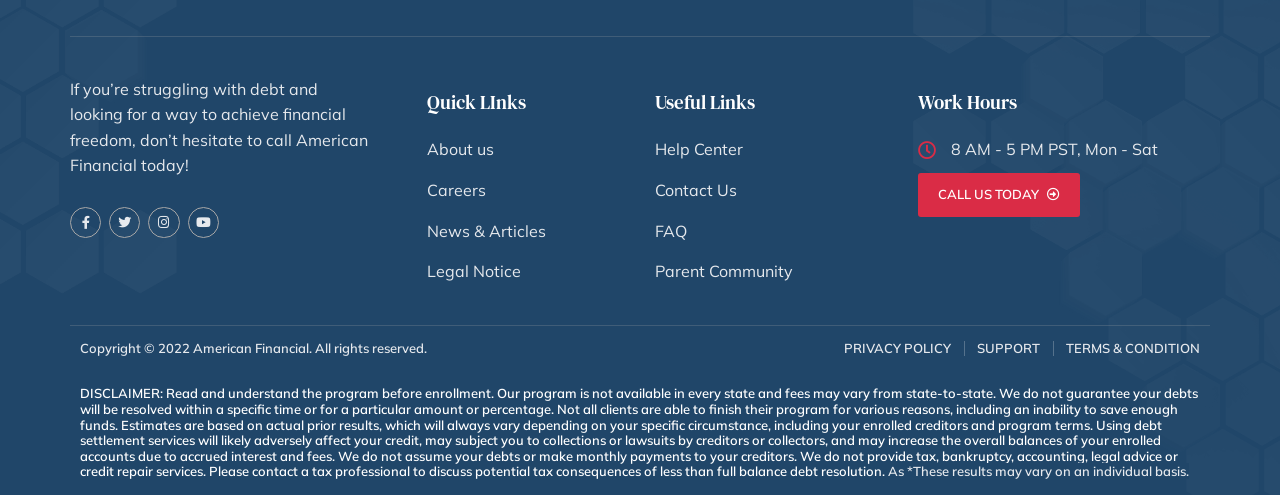Determine the bounding box coordinates of the section to be clicked to follow the instruction: "View About us page". The coordinates should be given as four float numbers between 0 and 1, formatted as [left, top, right, bottom].

[0.334, 0.278, 0.469, 0.329]